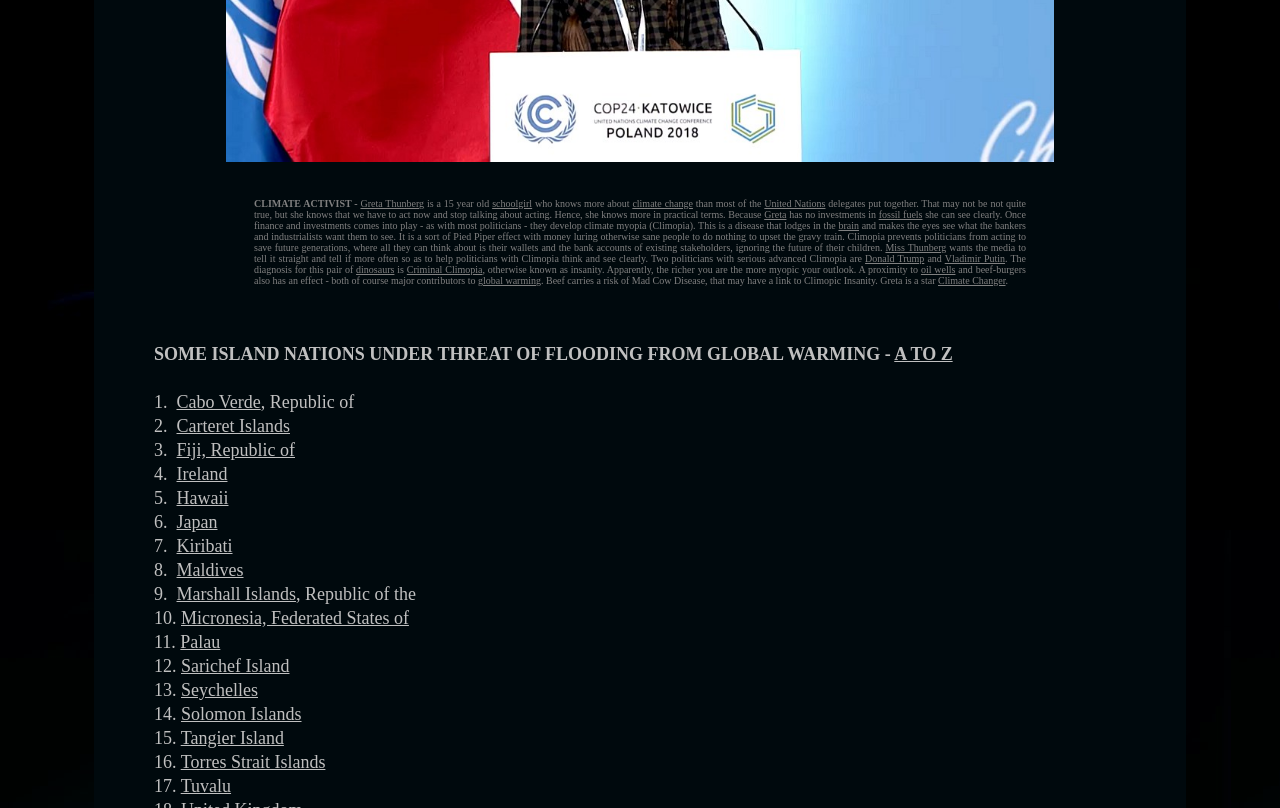What is Greta Thunberg's nickname?
Based on the visual details in the image, please answer the question thoroughly.

Greta Thunberg is referred to as a star Climate Changer, indicating her prominent role in raising awareness about climate change.